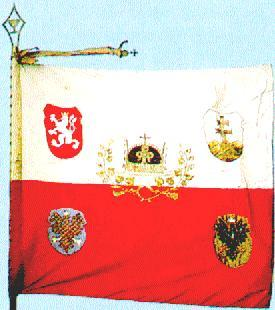Give a thorough caption for the picture.

The image depicts the obverse side of the Czech Retinue flag, used by the 2nd Czecho-Slovakian Rifle Regiment. This flag features a striking design, divided into two horizontal sections: the top half is white and the bottom half is red. Prominently displayed on the white portion are several coats of arms, which include a crowned lion and other symbols representing the regiment's heritage. The flag is crowned with a decorative finial.

The flag was presented to the regiment by citizens of Tashkent in 1916, and it carries significant historical value as part of the Czecho-Slovakian military symbolism during World War I. The image serves as an important representation of the unit's identity and the historical context surrounding its use. The scan of this historic flag was contributed by Jarig Bakker on February 11, 2002.